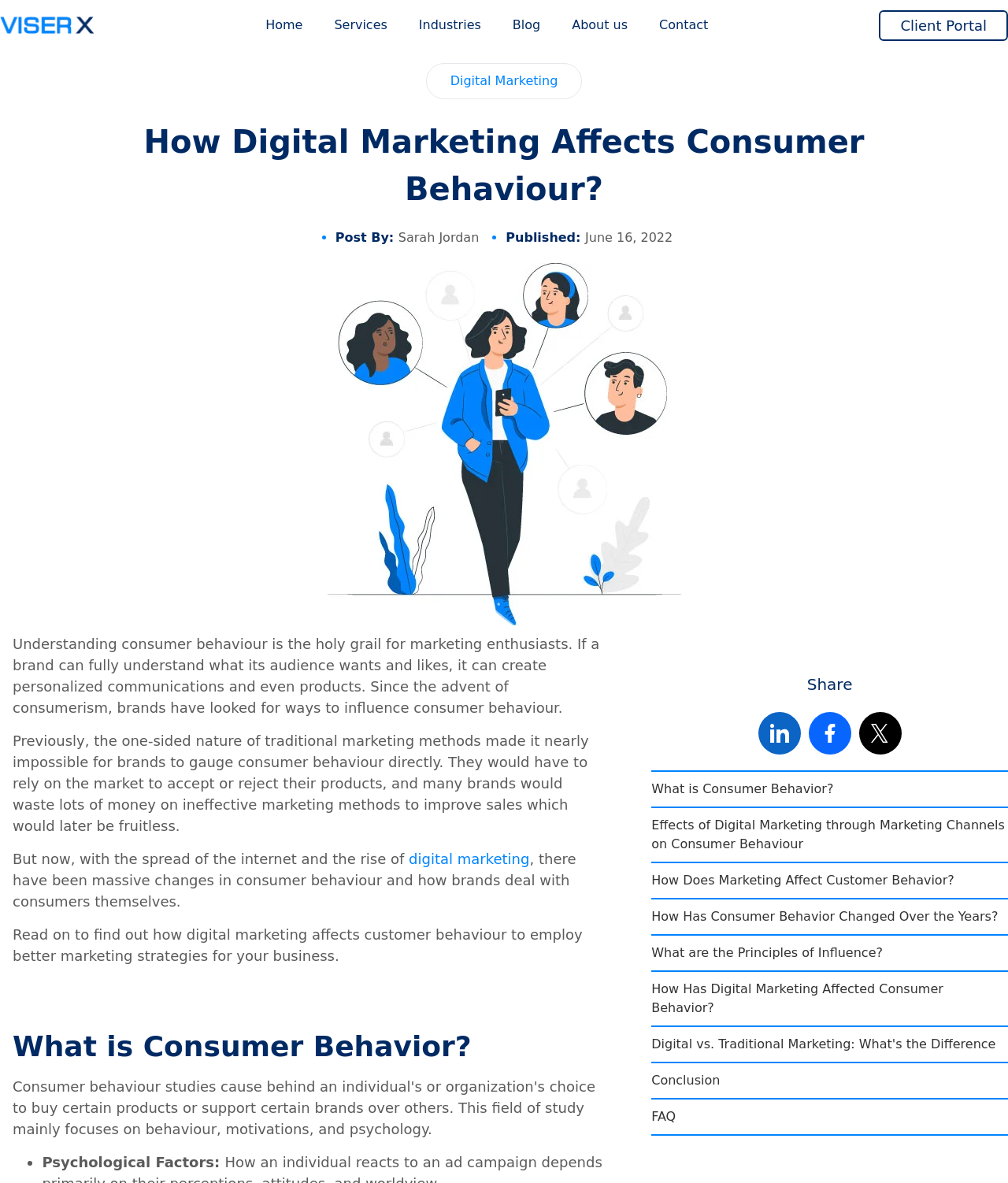What is the date of publication of this blog post?
Based on the screenshot, provide a one-word or short-phrase response.

June 16, 2022